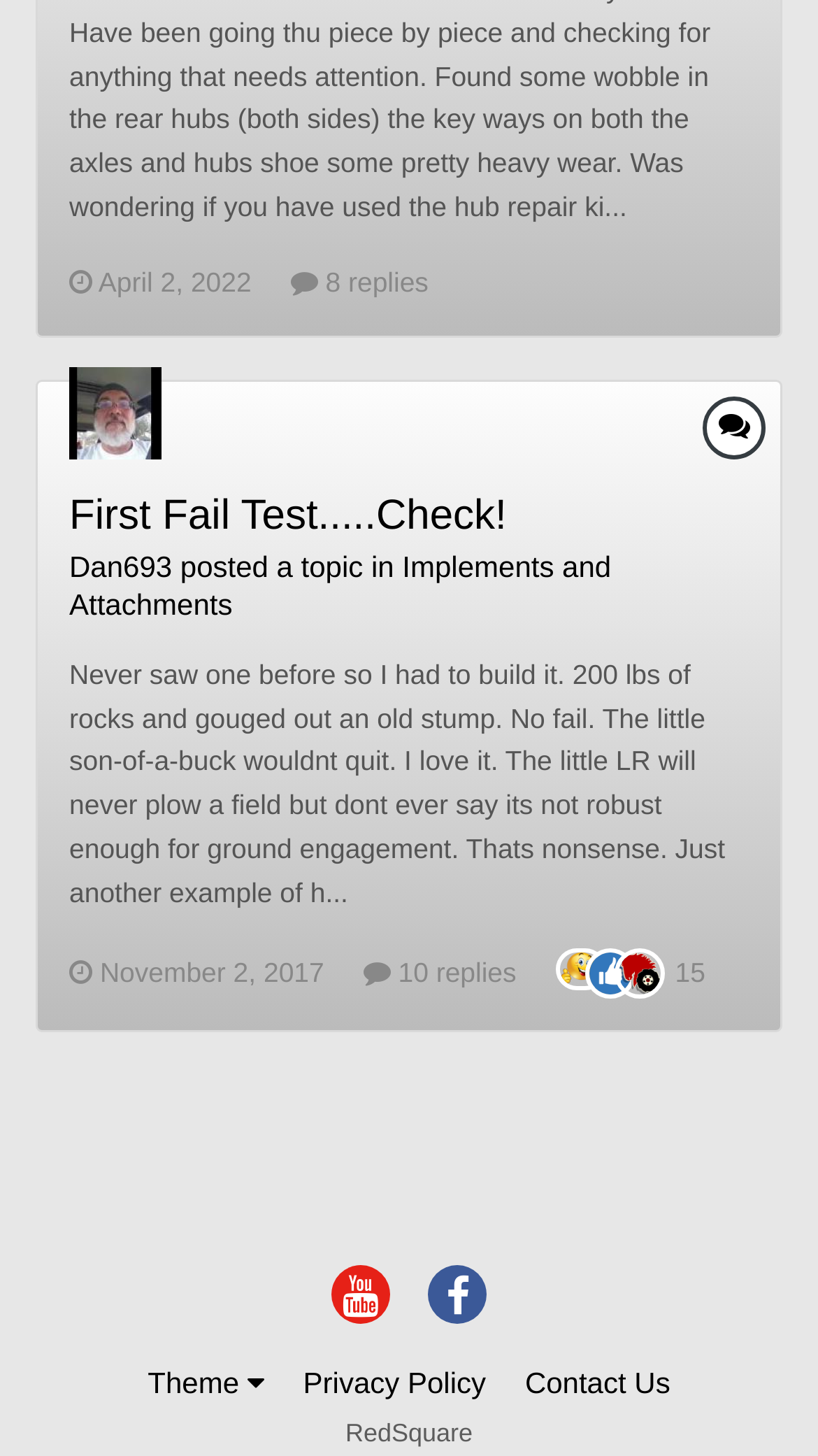Please provide a brief answer to the following inquiry using a single word or phrase:
How many people liked the post?

15